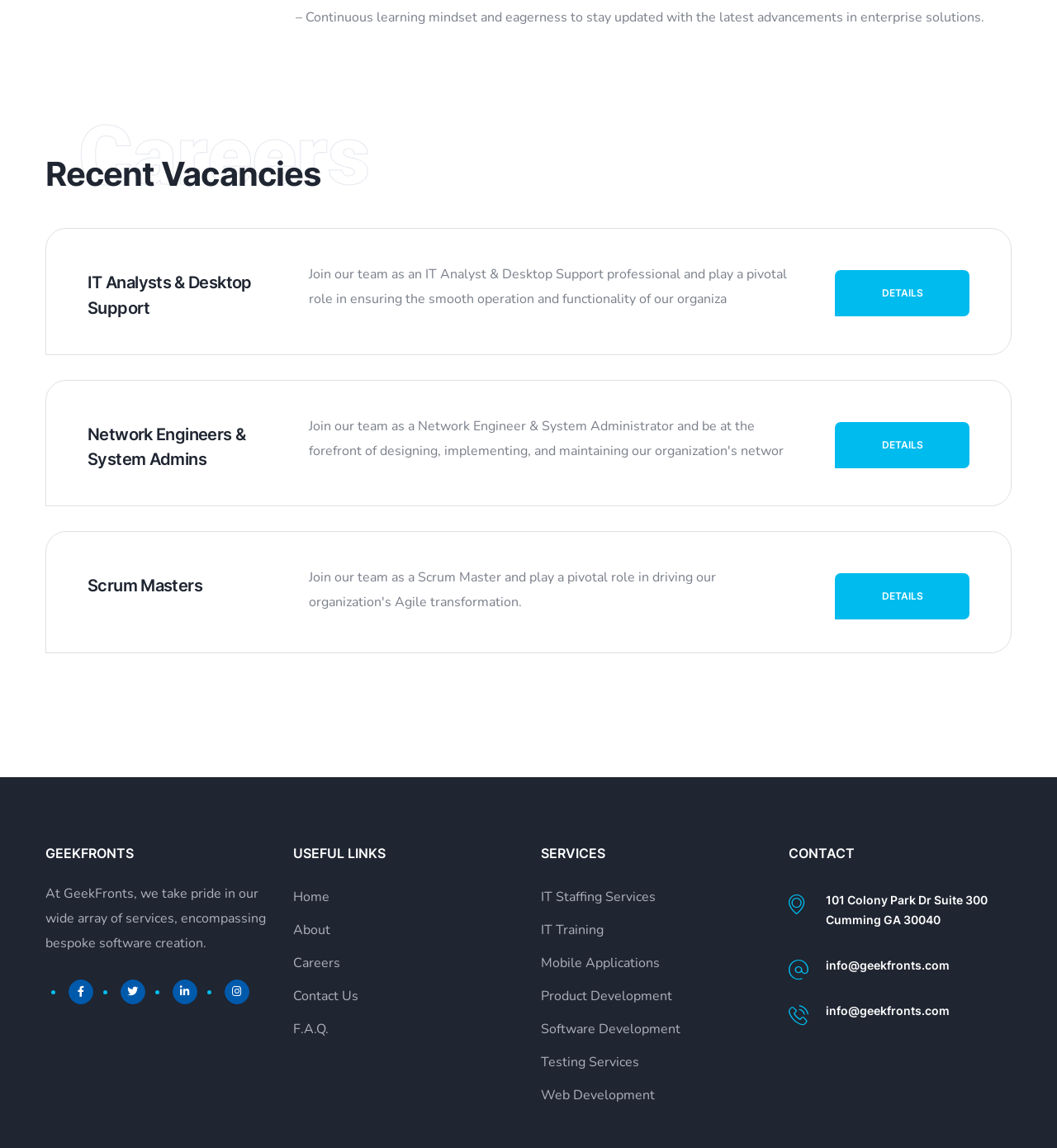Find the bounding box coordinates of the area to click in order to follow the instruction: "Contact GeekFronts".

[0.781, 0.835, 0.898, 0.847]